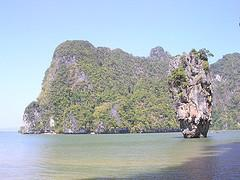What is the state of the waters?
Answer the question with as much detail as possible.

The image captures a stunning coastal landscape featuring a solitary rock formation rising majestically from calm waters. This phrase indicates that the waters are calm, which adds to the serene ambiance of the scene.